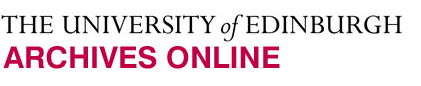Please reply to the following question using a single word or phrase: 
What is emphasized in the logo's design?

scholarly engagement and research